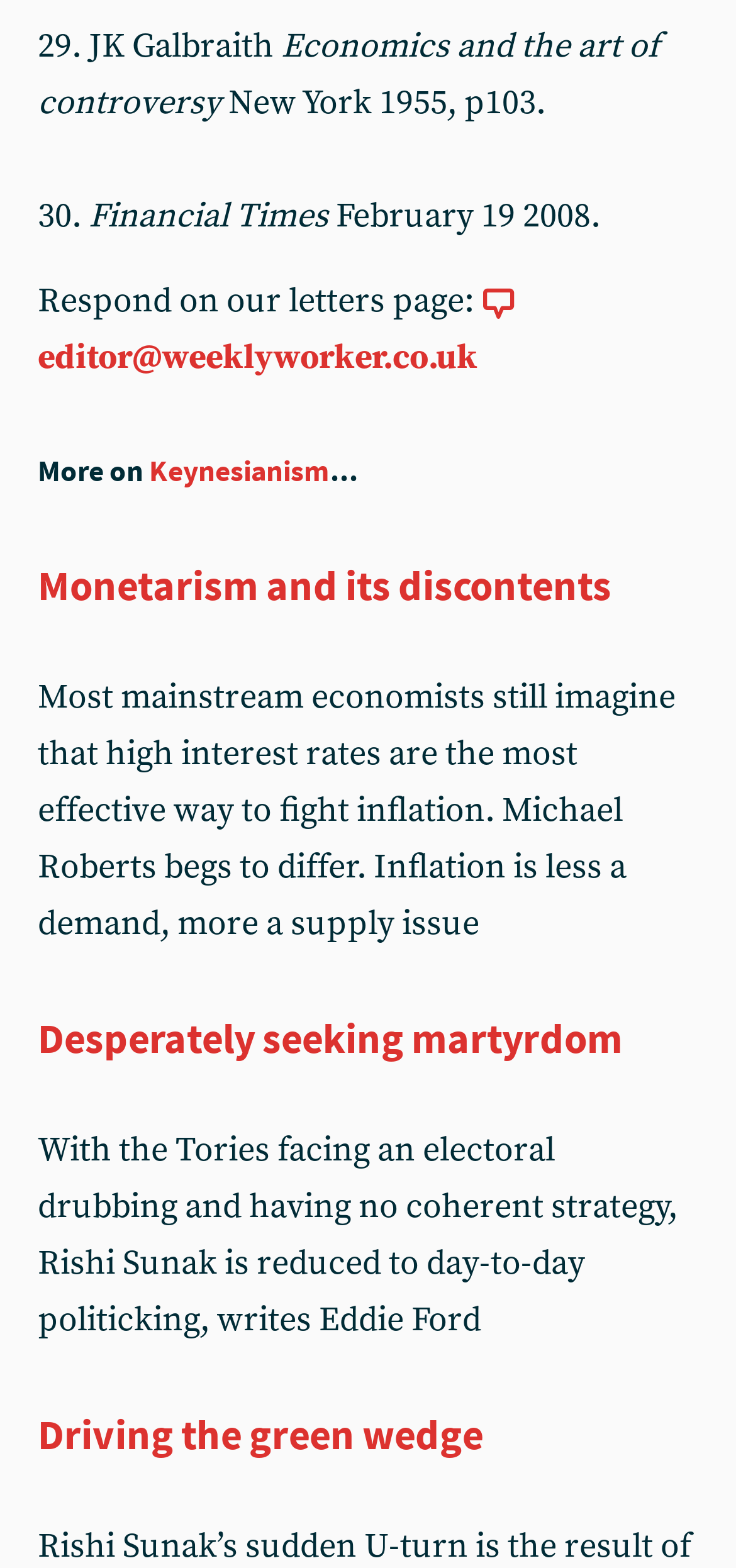Answer succinctly with a single word or phrase:
What is the email address to respond to the letters page?

editor@weeklyworker.co.uk